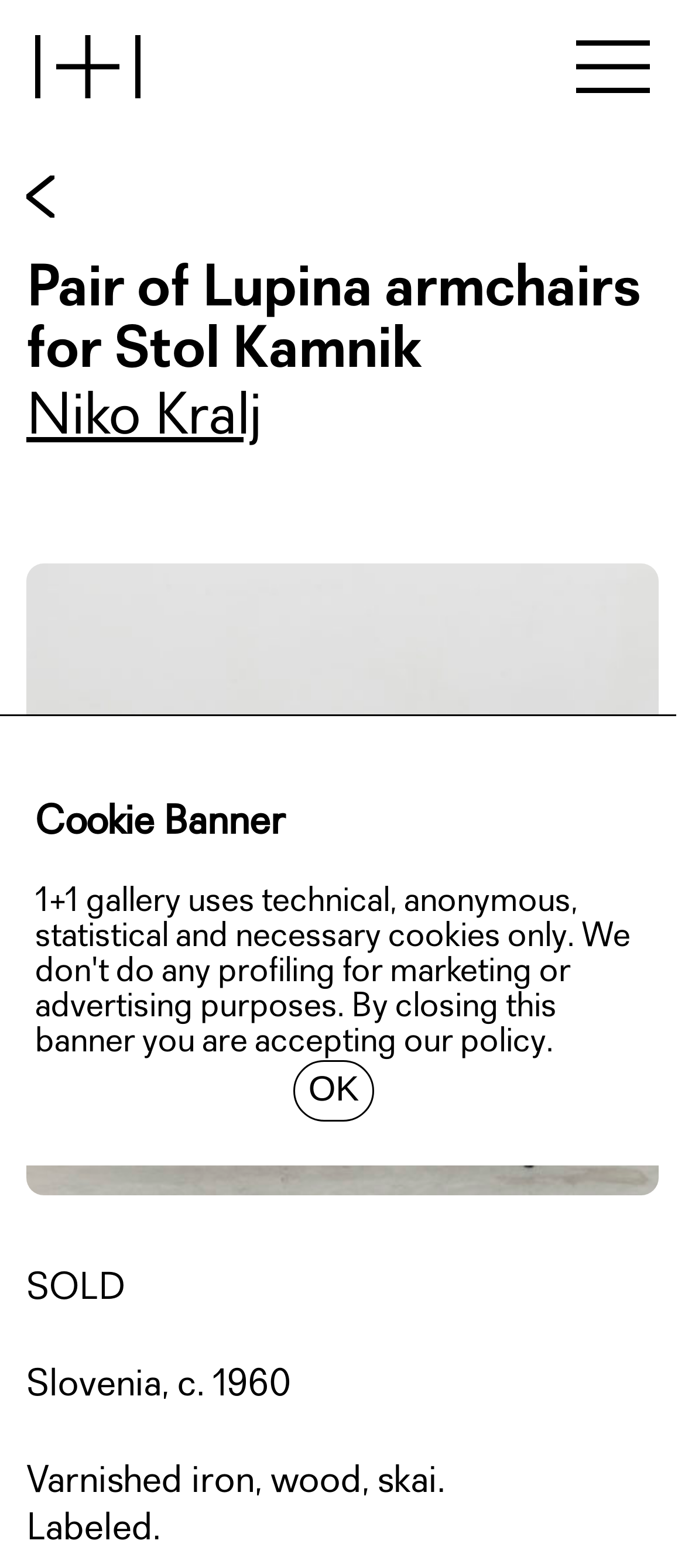Bounding box coordinates should be in the format (top-left x, top-left y, bottom-right x, bottom-right y) and all values should be floating point numbers between 0 and 1. Determine the bounding box coordinate for the UI element described as: Zanna's Bedroom

None